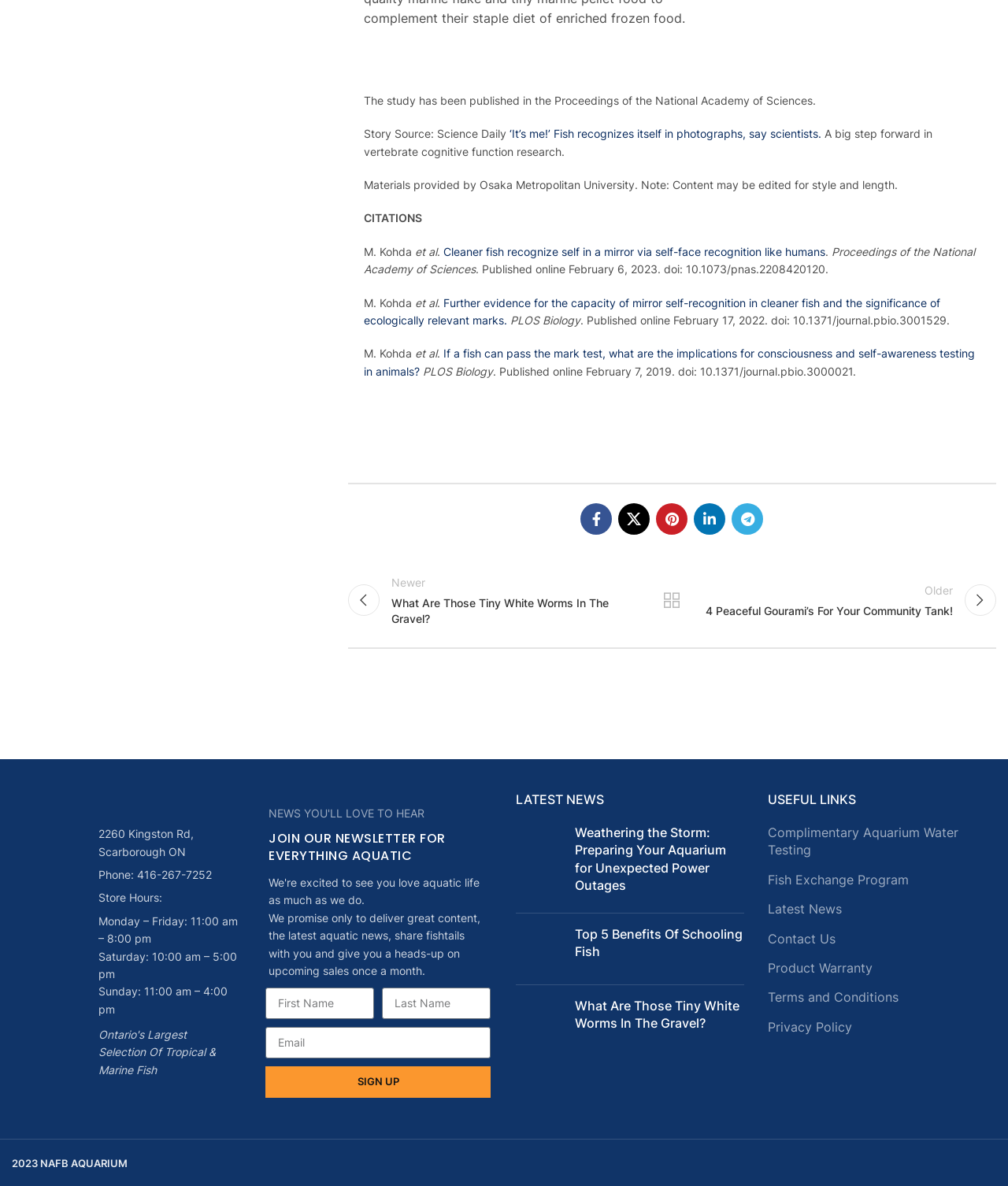What are the store hours of NAFB Aquarium on Sundays? Please answer the question using a single word or phrase based on the image.

11:00 am – 4:00 pm